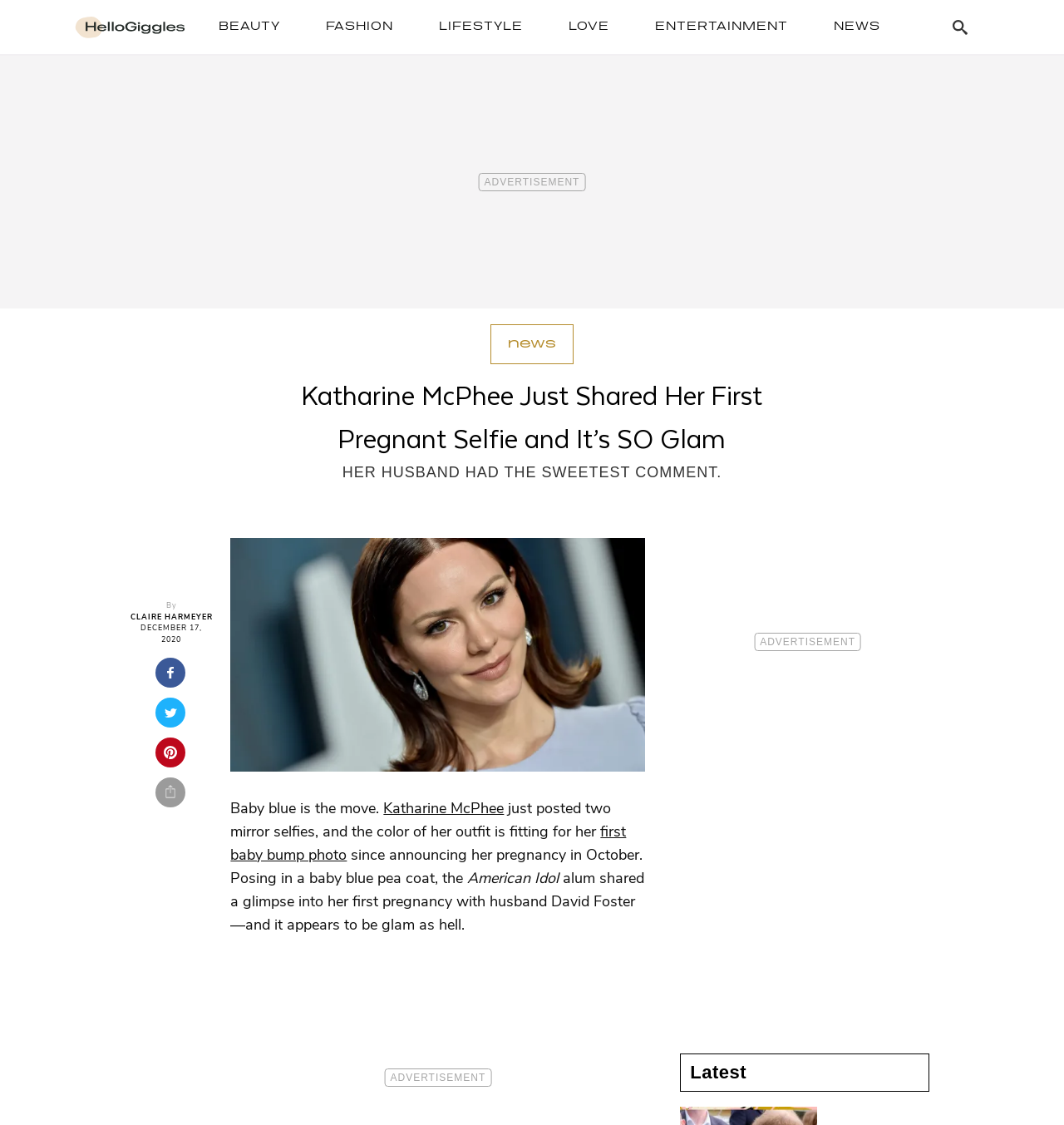Pinpoint the bounding box coordinates of the area that must be clicked to complete this instruction: "Click on the 'BEAUTY' link".

[0.194, 0.009, 0.275, 0.039]